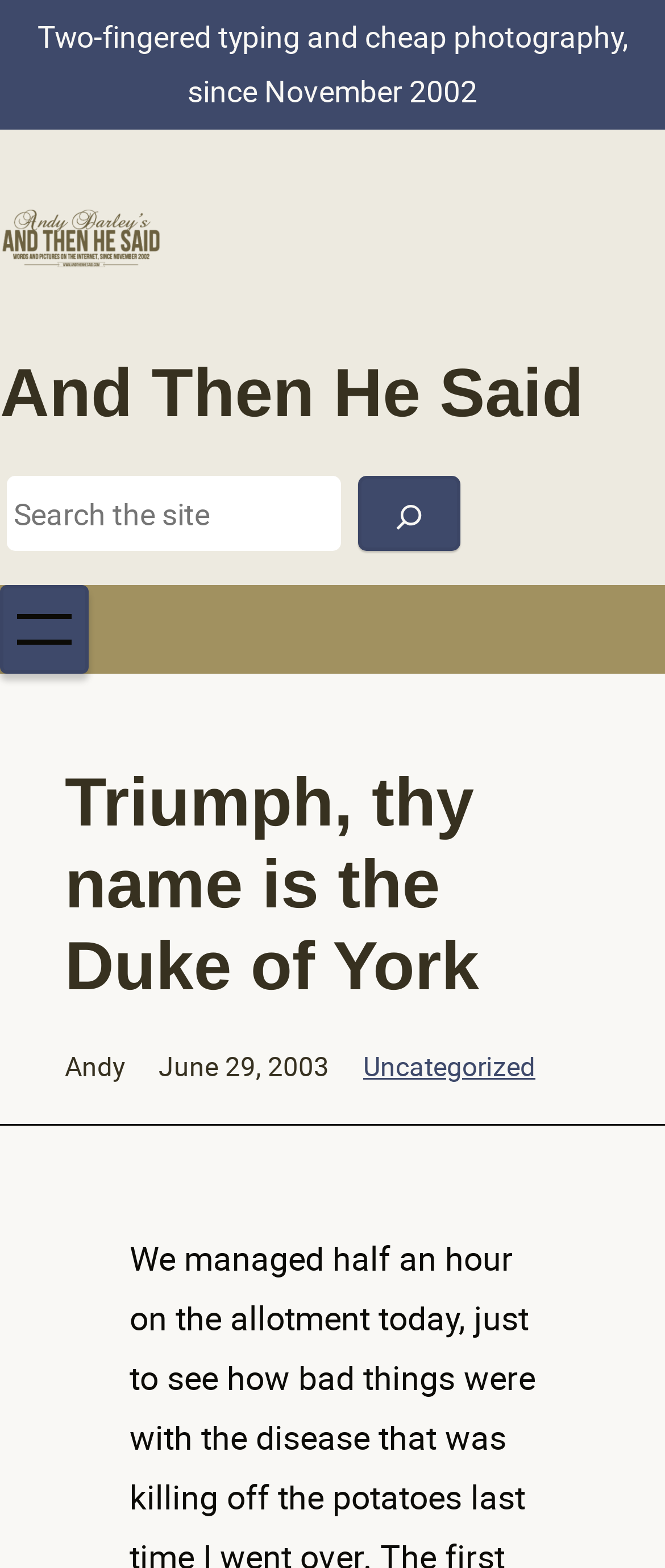Please respond in a single word or phrase: 
What is the name of the author?

Andy